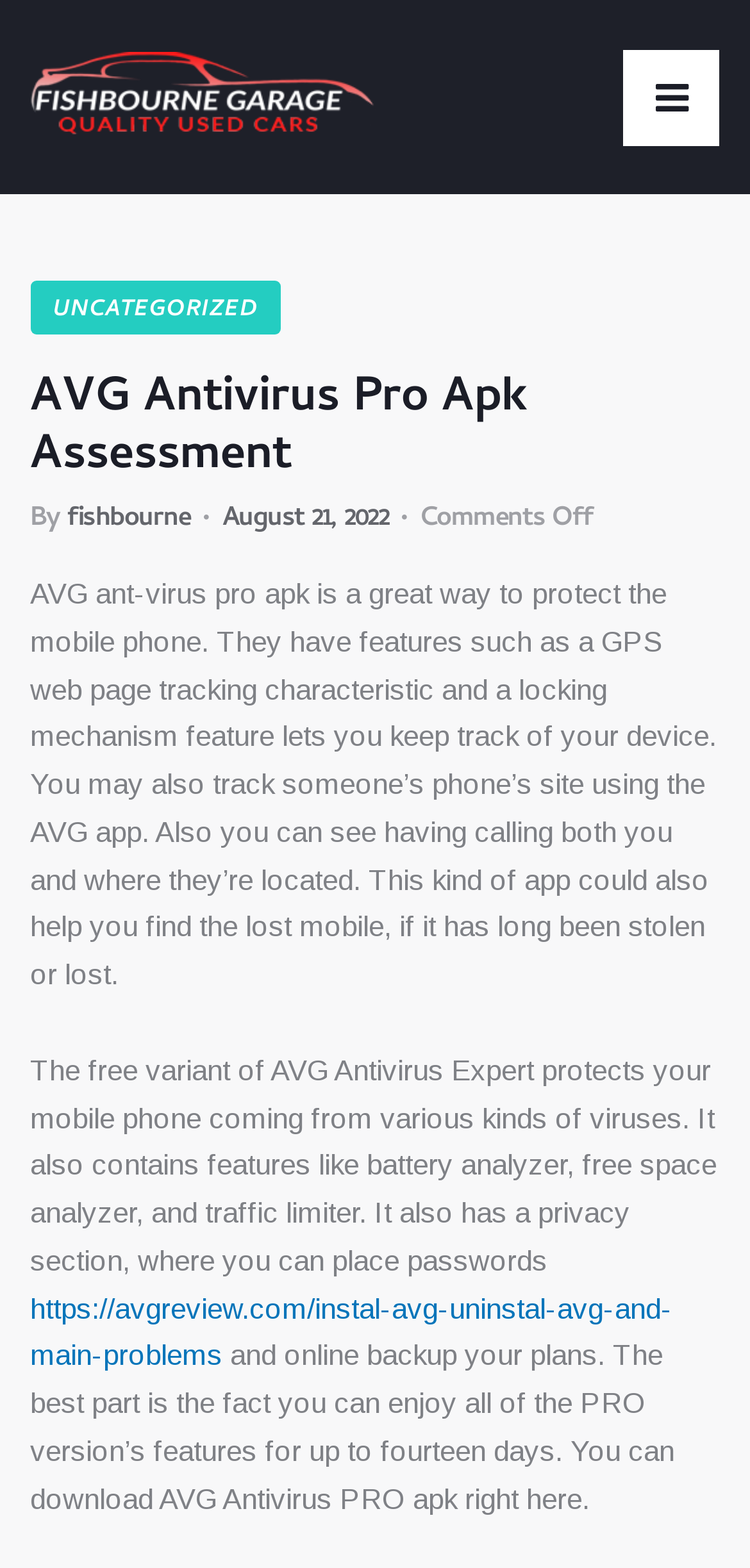Please provide the bounding box coordinate of the region that matches the element description: https://avgreview.com/instal-avg-uninstal-avg-and-main-problems. Coordinates should be in the format (top-left x, top-left y, bottom-right x, bottom-right y) and all values should be between 0 and 1.

[0.04, 0.823, 0.896, 0.875]